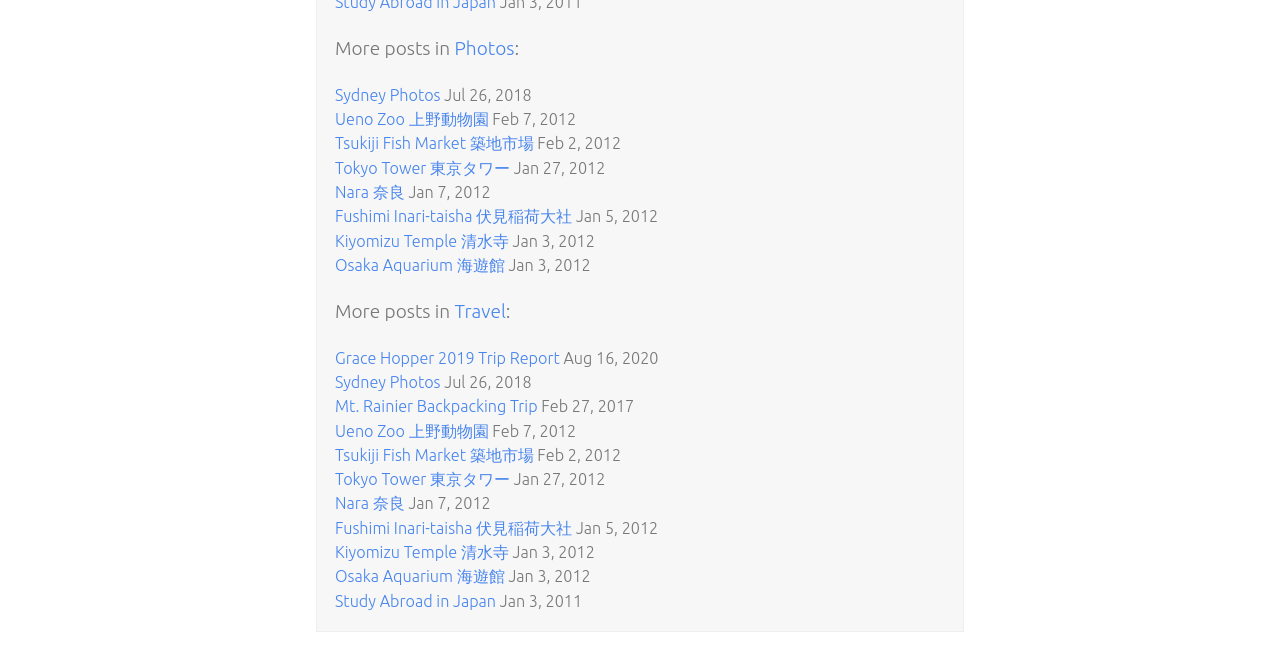Determine the bounding box coordinates of the clickable element necessary to fulfill the instruction: "Explore Travel posts". Provide the coordinates as four float numbers within the 0 to 1 range, i.e., [left, top, right, bottom].

[0.355, 0.449, 0.395, 0.482]